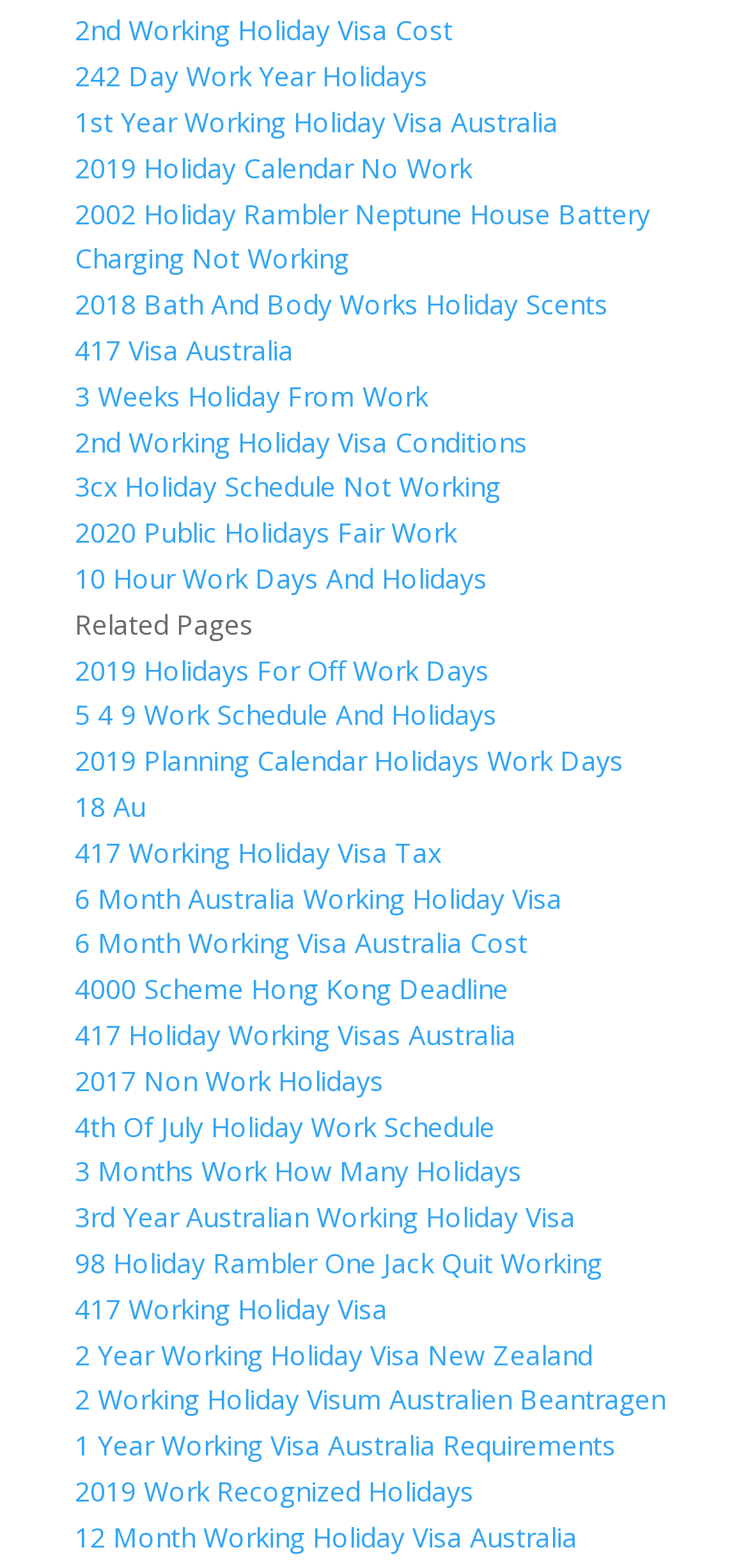Find the bounding box coordinates of the element to click in order to complete this instruction: "Check 2020 Public Holidays Fair Work". The bounding box coordinates must be four float numbers between 0 and 1, denoted as [left, top, right, bottom].

[0.1, 0.328, 0.61, 0.351]